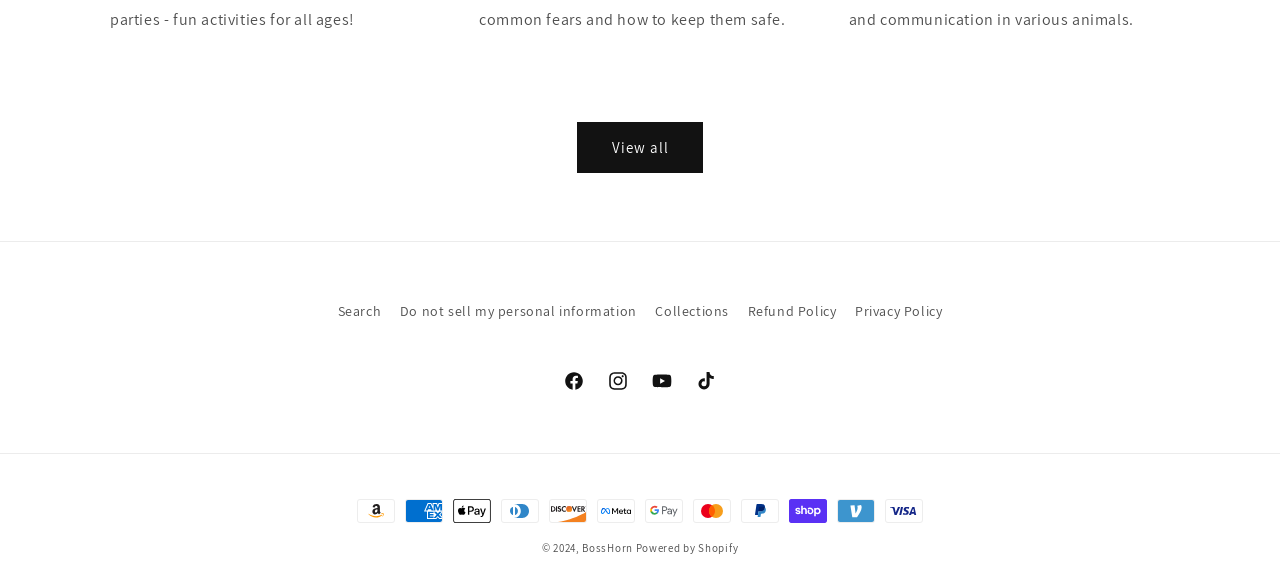Determine the bounding box coordinates for the HTML element described here: "View all".

[0.451, 0.214, 0.549, 0.303]